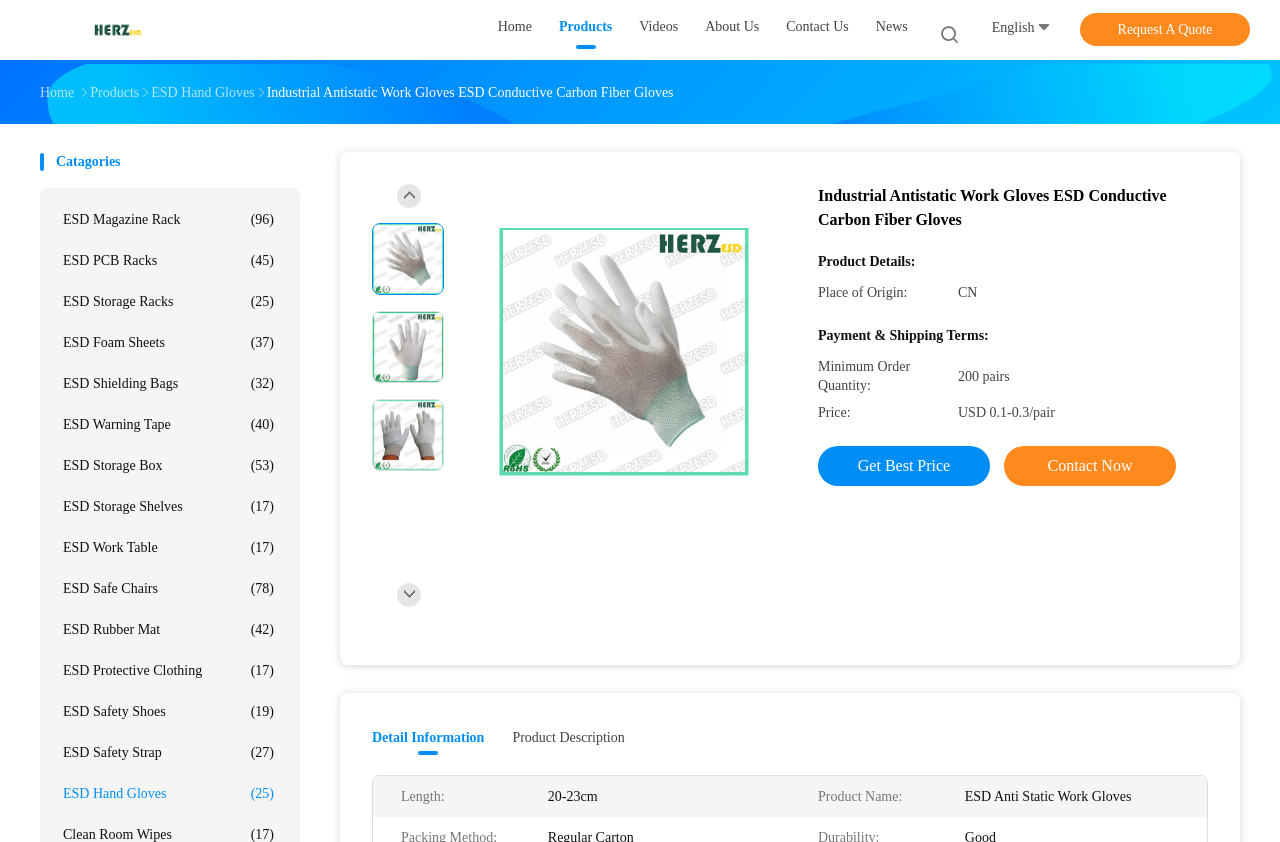Using the image as a reference, answer the following question in as much detail as possible:
What is the price range?

I found the price range by looking at the table under 'Payment & Shipping Terms', where it says 'Price: USD 0.1-0.3/pair'.